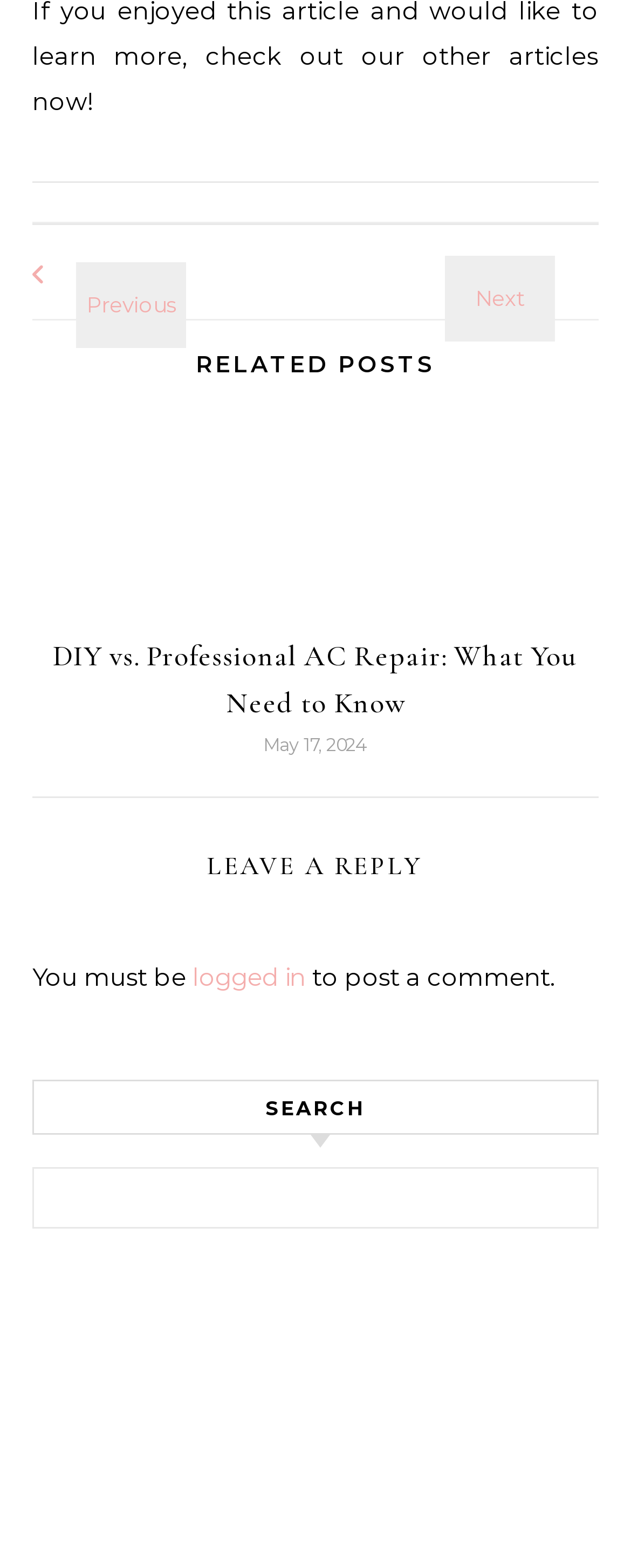Answer the following in one word or a short phrase: 
What is the purpose of the textbox?

Search